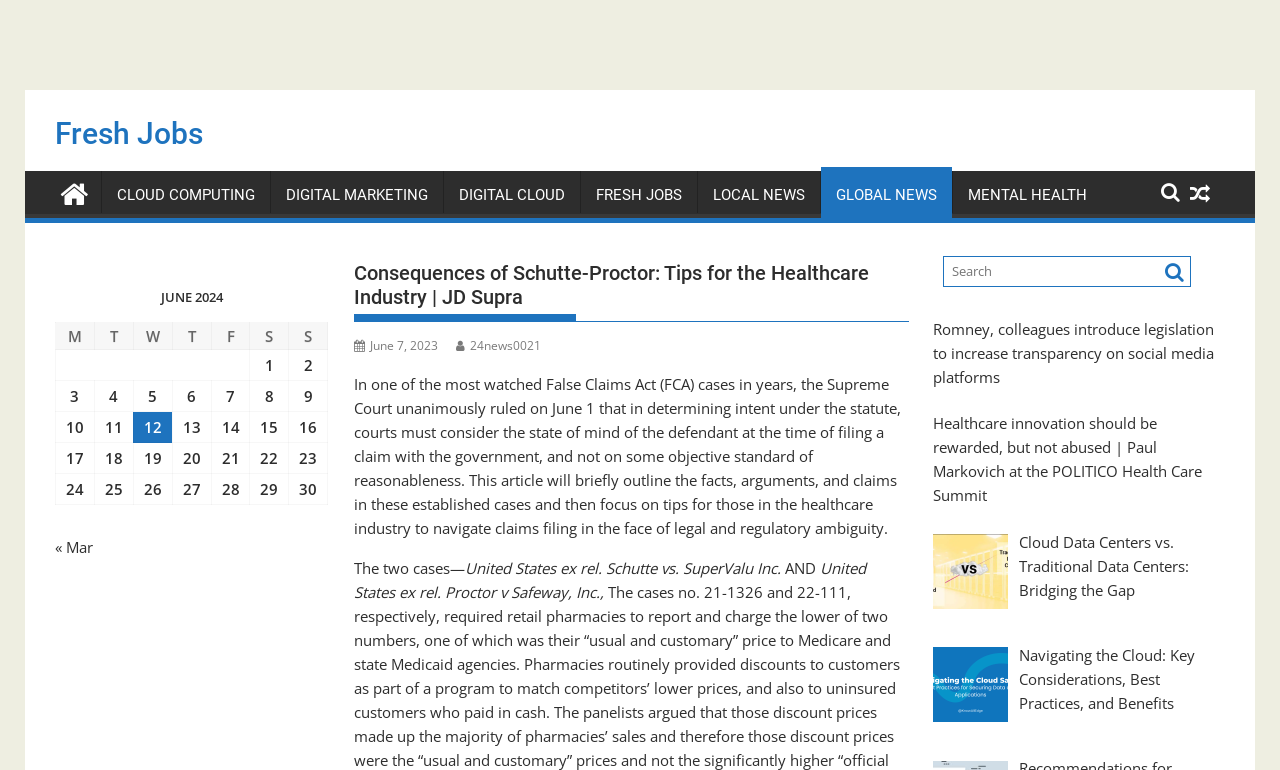Please identify the webpage's heading and generate its text content.

Consequences of Schutte-Proctor: Tips for the Healthcare Industry | JD Supra